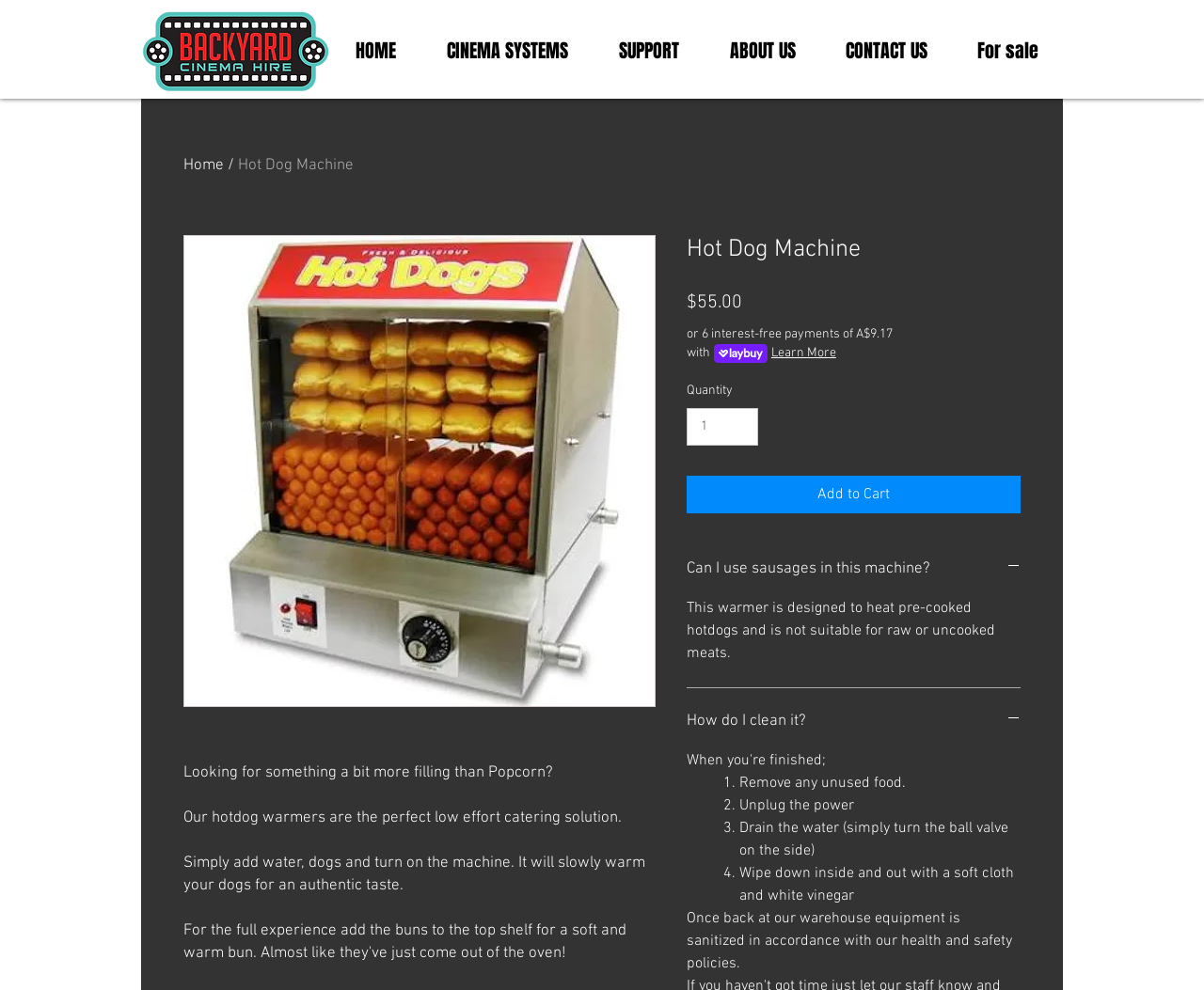Please answer the following question using a single word or phrase: How do you clean the hot dog machine?

Follow 4 steps